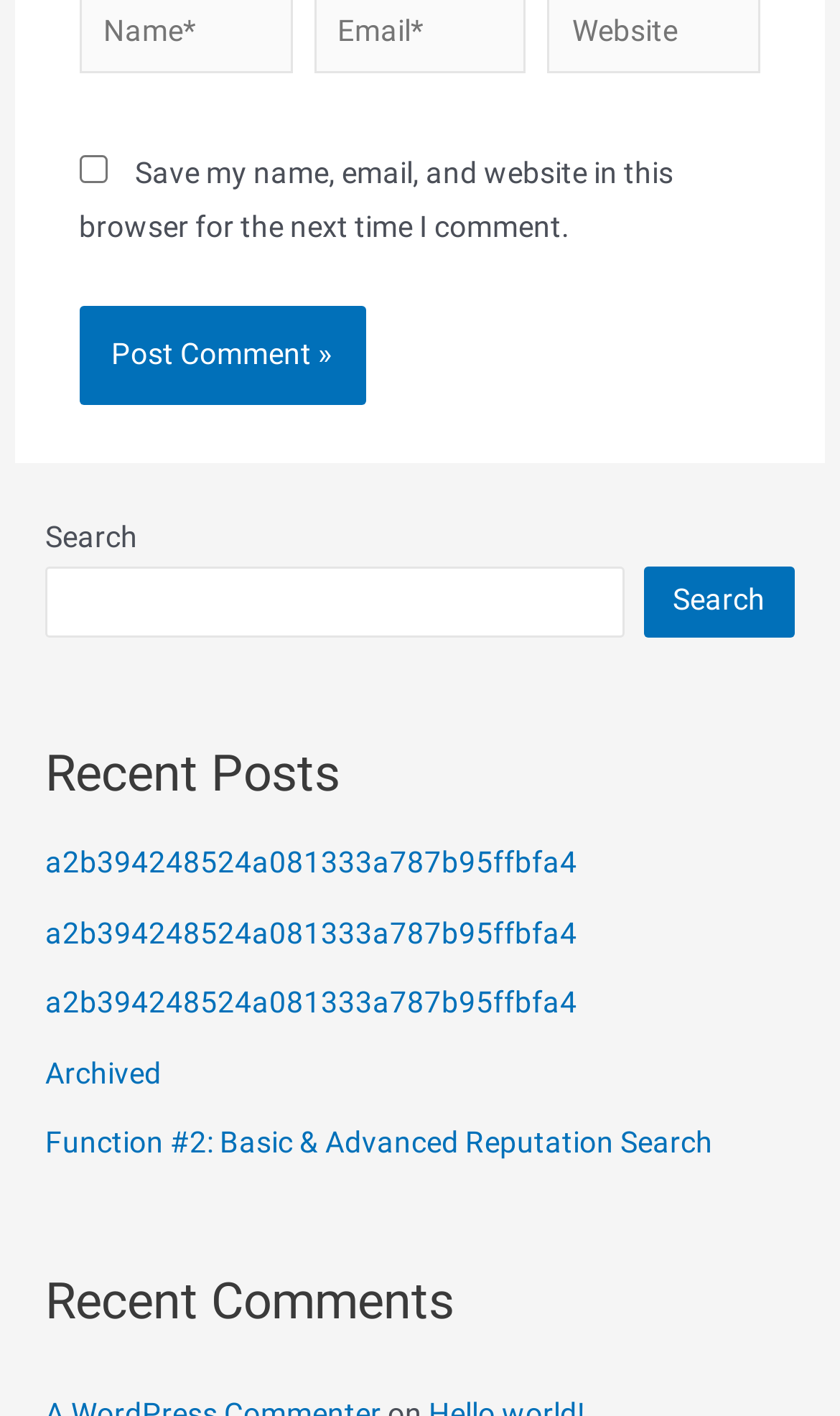Respond to the question with just a single word or phrase: 
What is the purpose of the checkbox?

Save comment info